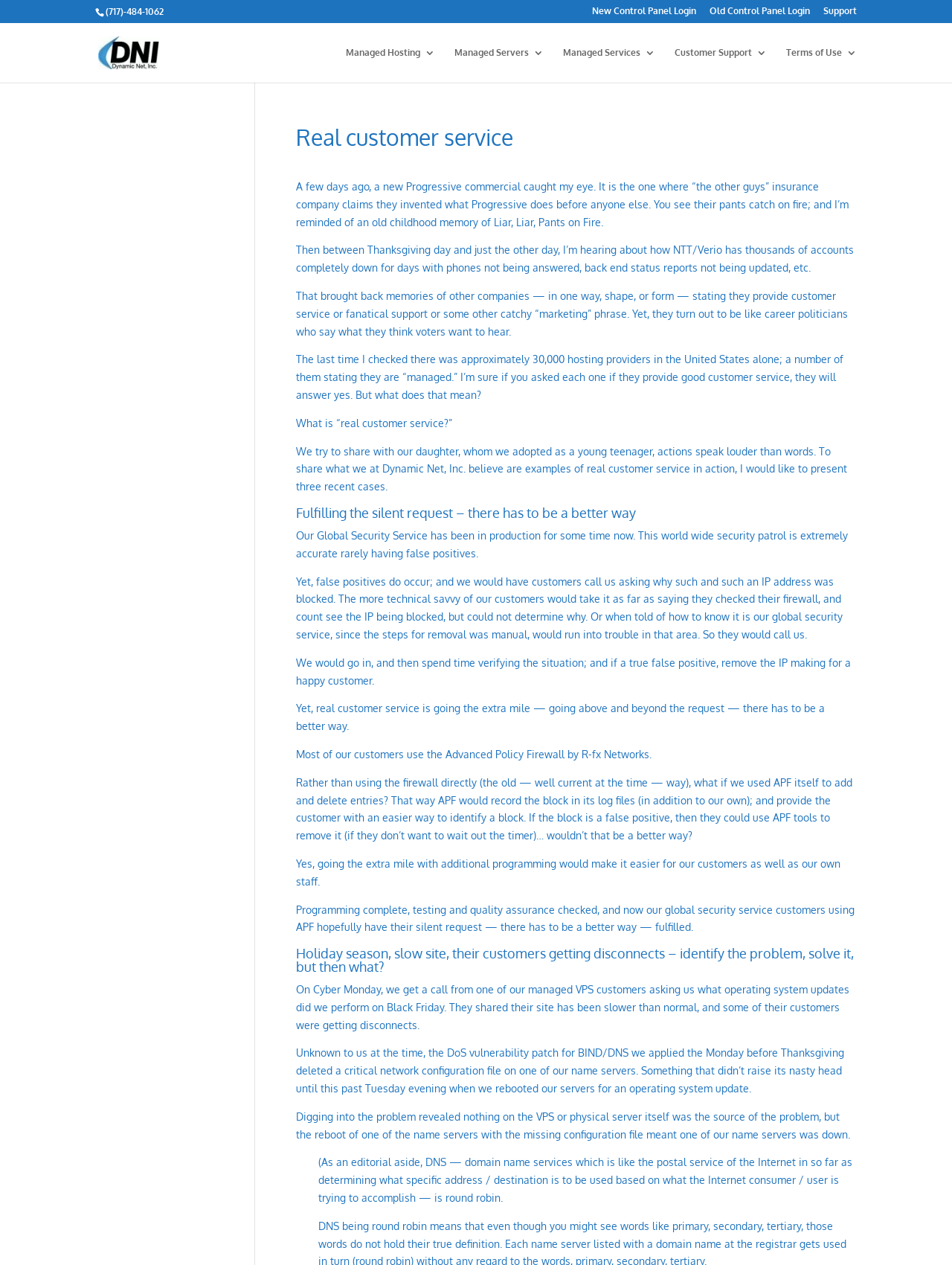What is the name of the company mentioned on the webpage?
Refer to the screenshot and answer in one word or phrase.

DynamicNet, Inc.